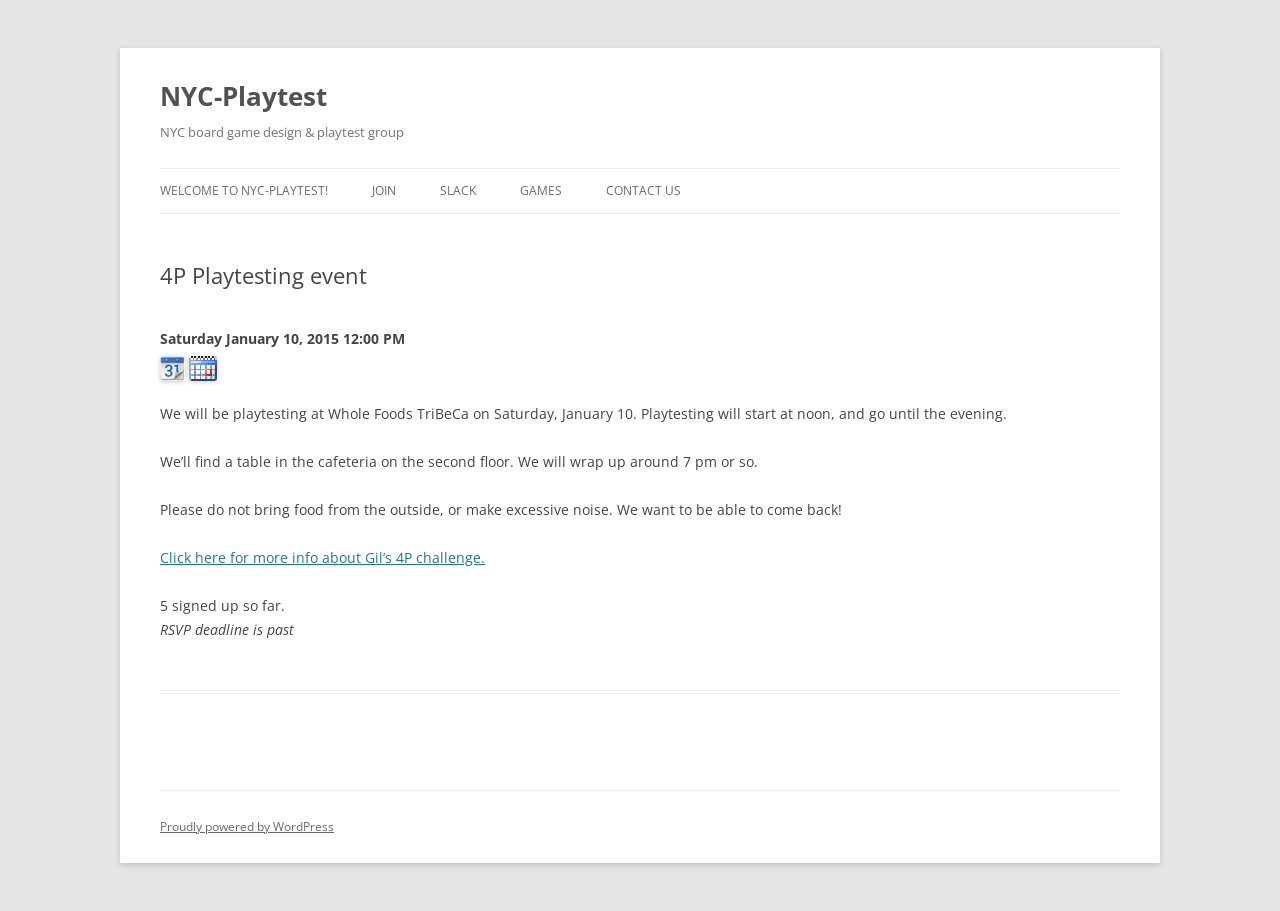Explain in detail what you observe on this webpage.

The webpage appears to be an event page for a 4P Playtesting event organized by the NYC-Playtest group. At the top, there is a heading with the title "NYC-Playtest" and a link to the same. Below it, there is a subtitle "NYC board game design & playtest group". 

On the top-right side, there are several links, including "Skip to content", "WELCOME TO NYC-PLAYTEST!", "JOIN", "SLACK", "GAMES", and "CONTACT US". 

The main content of the page is divided into sections. The first section has a heading "4P Playtesting event" and provides details about the event, including the date, time, and location. There are also links to add the event to Google Calendar and Outlook/iCal, accompanied by small images. 

Below the event details, there is a paragraph describing the playtesting event, including the venue, start and end times, and some rules to follow. 

Further down, there are more links and text, including a link to more information about Gil's 4P challenge, a note about the number of people signed up, and a mention that the RSVP deadline has passed. 

At the very bottom of the page, there is a footer section with a link to WordPress, indicating that the website is powered by WordPress.